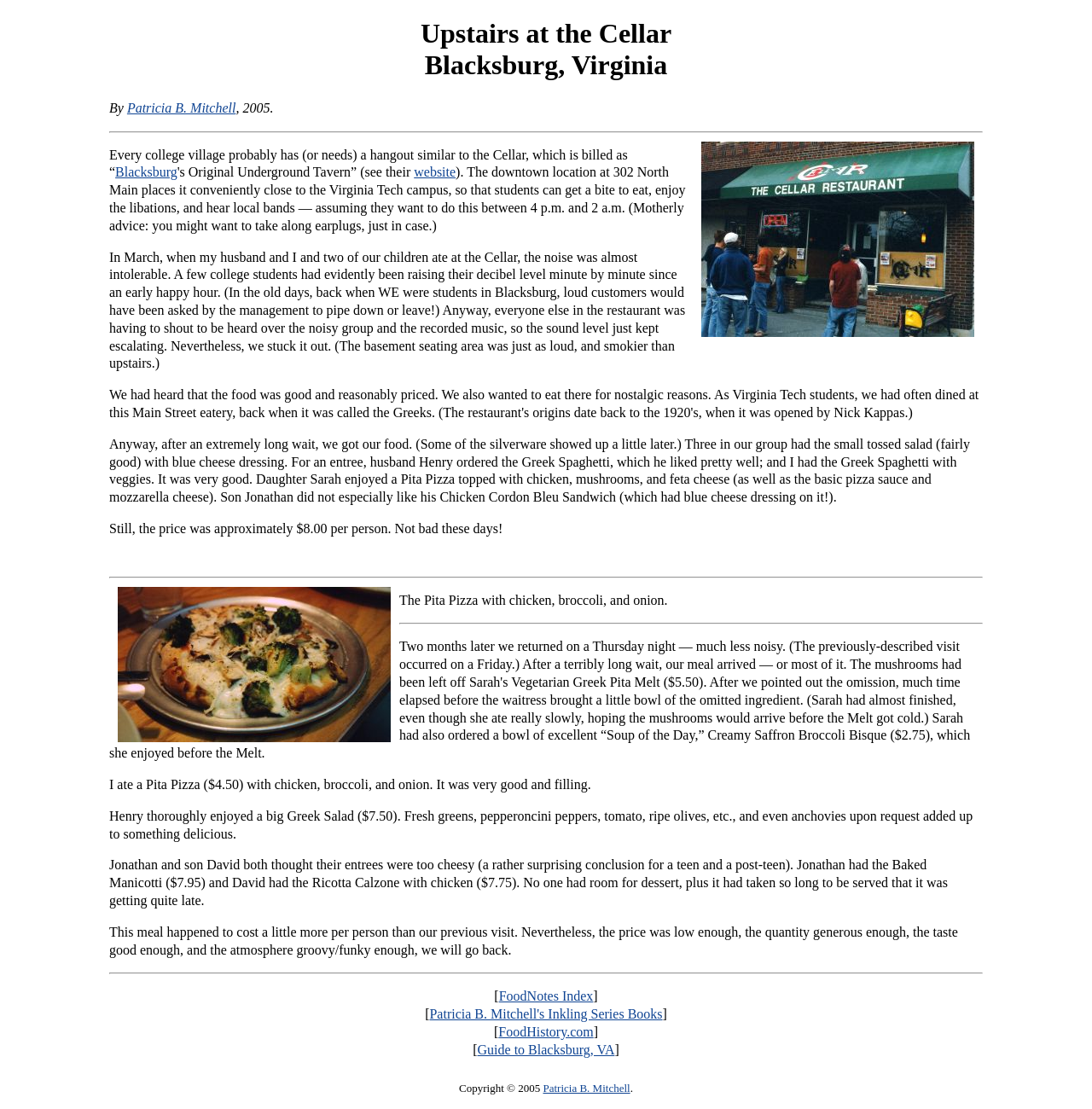Determine the bounding box coordinates of the UI element described by: "FoodNotes Index".

[0.457, 0.892, 0.543, 0.905]